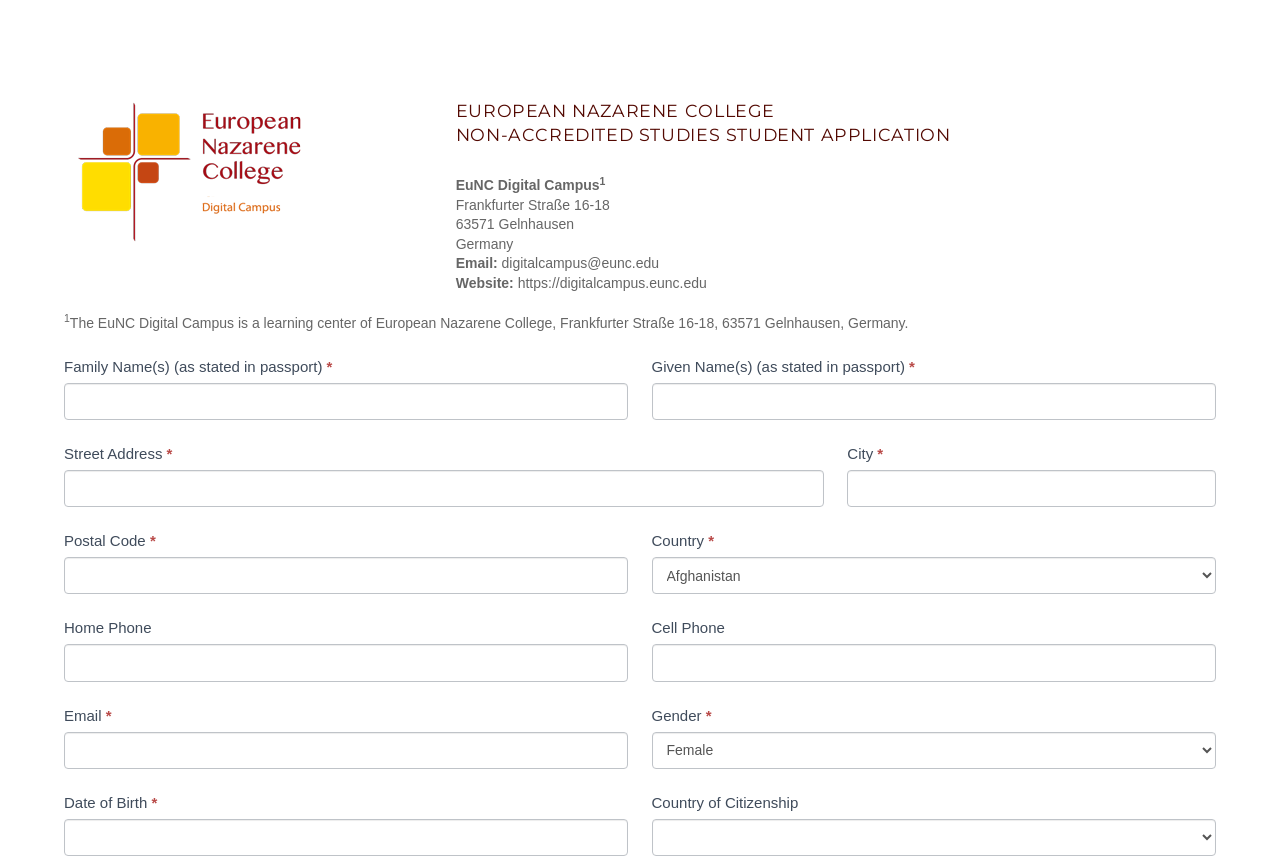Convey a detailed summary of the webpage, mentioning all key elements.

The webpage is an application form for non-accredited studies at the European Nazarene College (EuNC) Digital Campus. At the top left corner, there is a Digital Campus logo. Below the logo, there is a heading that reads "EUROPEAN NAZARENE COLLEGE NON-ACCREDITED STUDIES STUDENT APPLICATION". 

To the right of the heading, there is a section that displays the college's address, email, and website. The address is "Frankfurter Straße 16-18, 63571 Gelnhausen, Germany". The email is "digitalcampus@eunc.edu" and the website is "https://digitalcampus.eunc.edu".

Below this section, there is a paragraph that describes the EuNC Digital Campus as a learning center of European Nazarene College. 

The application form is divided into several sections. The first section is for personal information, which includes fields for family name, given name, street address, city, postal code, and country. All of these fields are required except for the postal code. 

The next section is for contact information, which includes fields for home phone, cell phone, and email. The email field is required. 

The following section is for demographic information, which includes fields for gender and date of birth. Both of these fields are required. 

The final section is for citizenship information, which includes a field for country of citizenship. This field is also required. 

At the top right corner, there is a small text that says "If you are human, leave this field blank." Below this text, there is a corresponding text box.